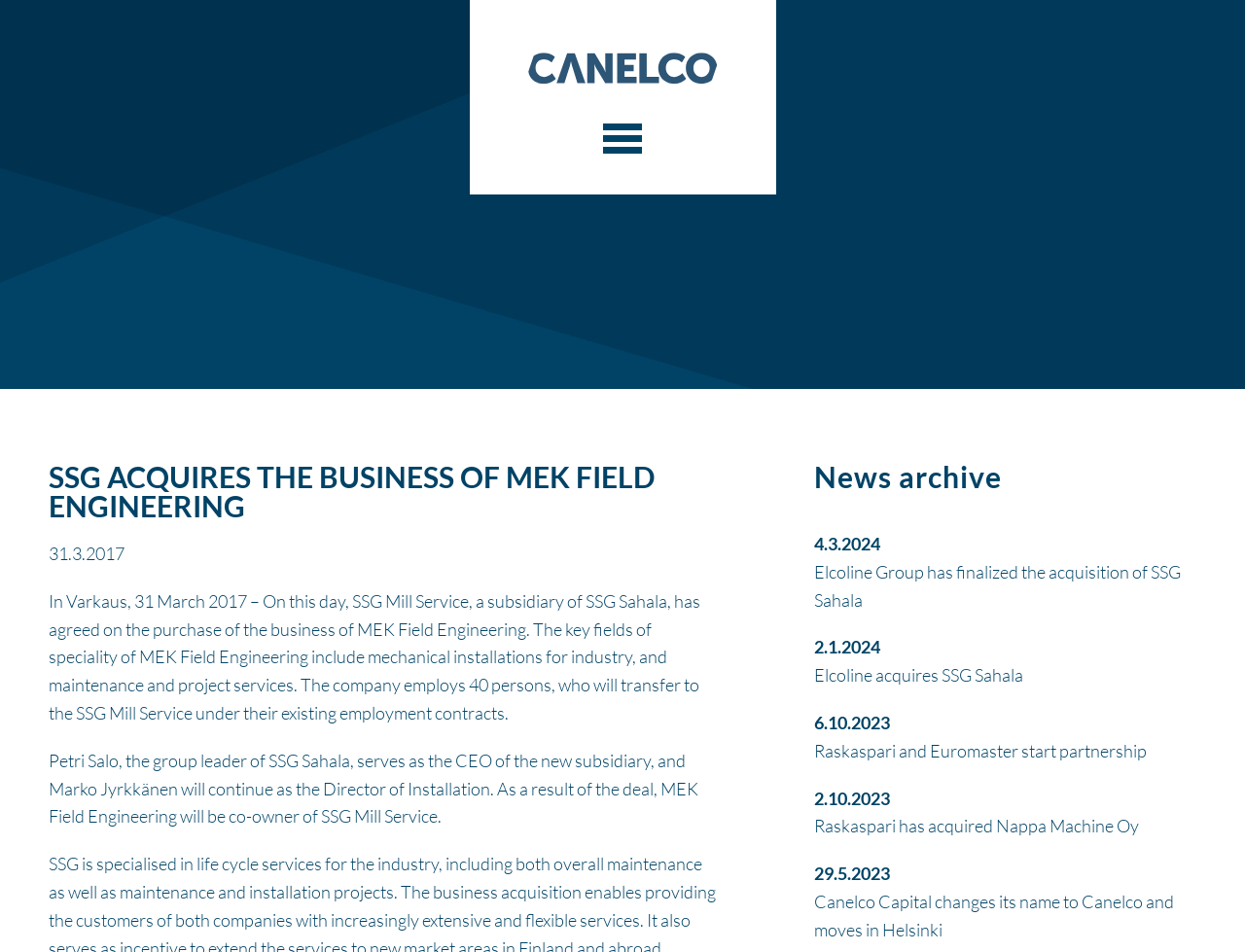Kindly provide the bounding box coordinates of the section you need to click on to fulfill the given instruction: "Check the news archive".

[0.654, 0.485, 0.961, 0.516]